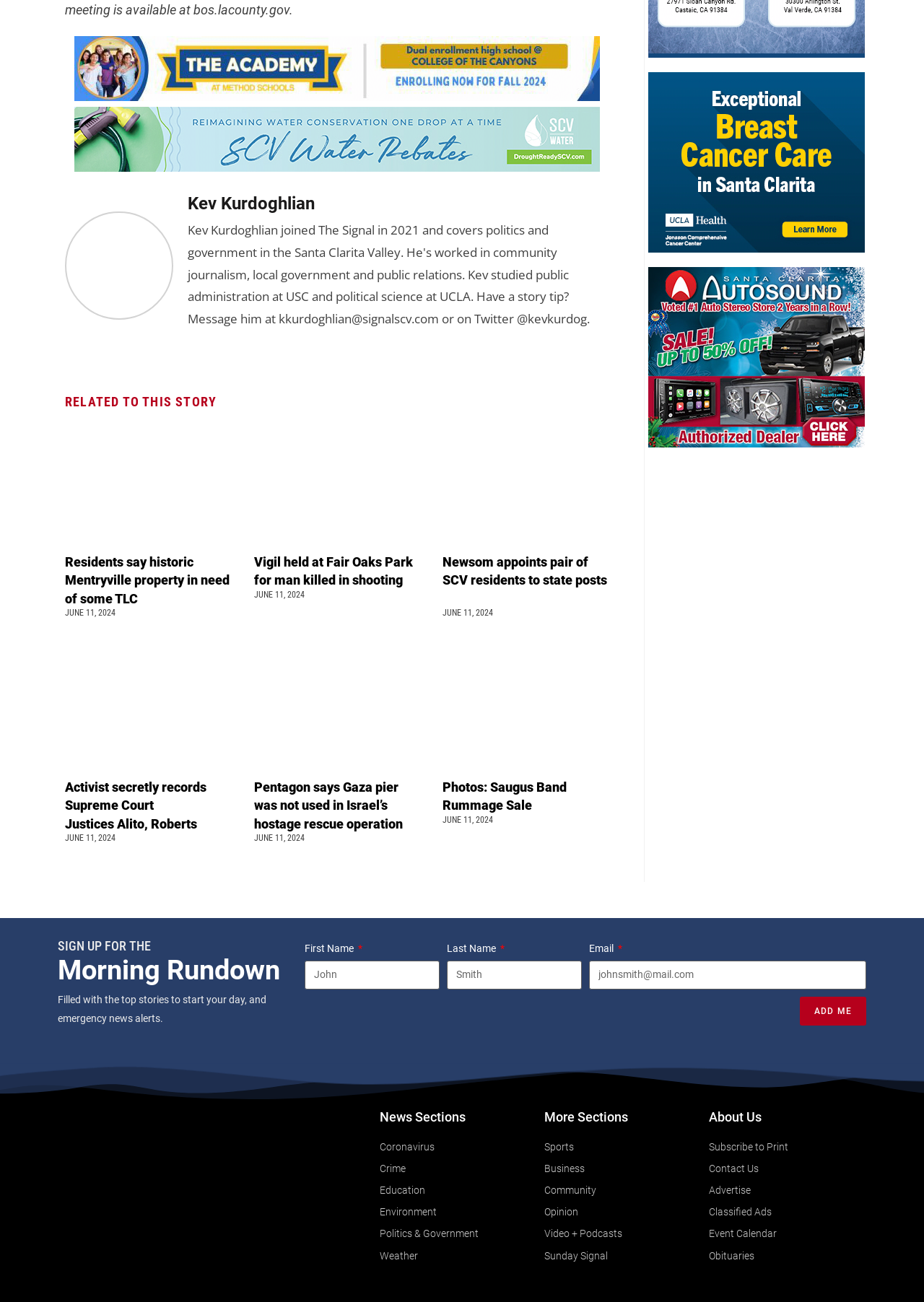What is the date of the news articles?
Please ensure your answer to the question is detailed and covers all necessary aspects.

I found the date by looking at the static text elements within each article element, and they all have the same date 'JUNE 11, 2024'.